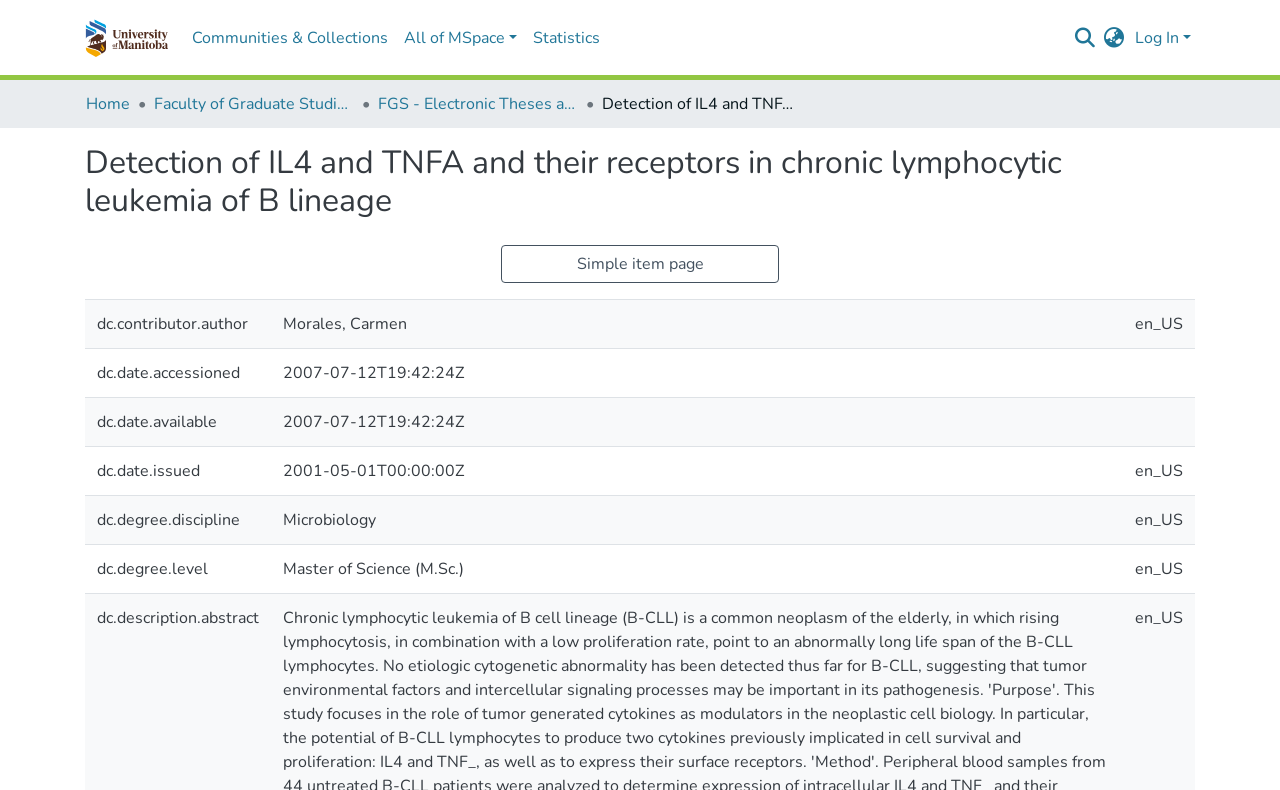Determine the bounding box coordinates in the format (top-left x, top-left y, bottom-right x, bottom-right y). Ensure all values are floating point numbers between 0 and 1. Identify the bounding box of the UI element described by: aria-label="Search" name="query"

[0.834, 0.023, 0.858, 0.071]